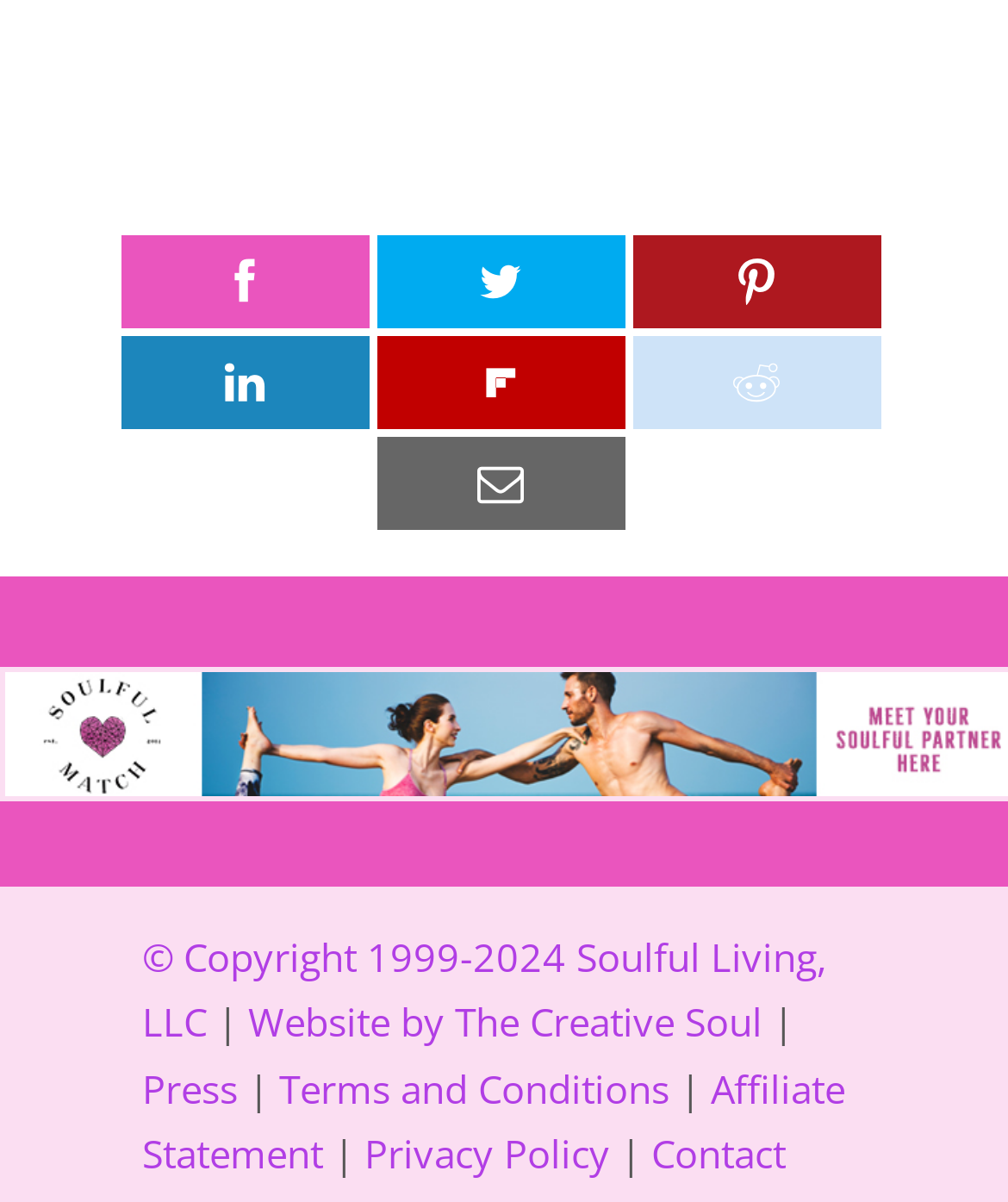Determine the bounding box coordinates for the area that should be clicked to carry out the following instruction: "Click the home button".

[0.119, 0.202, 0.365, 0.267]